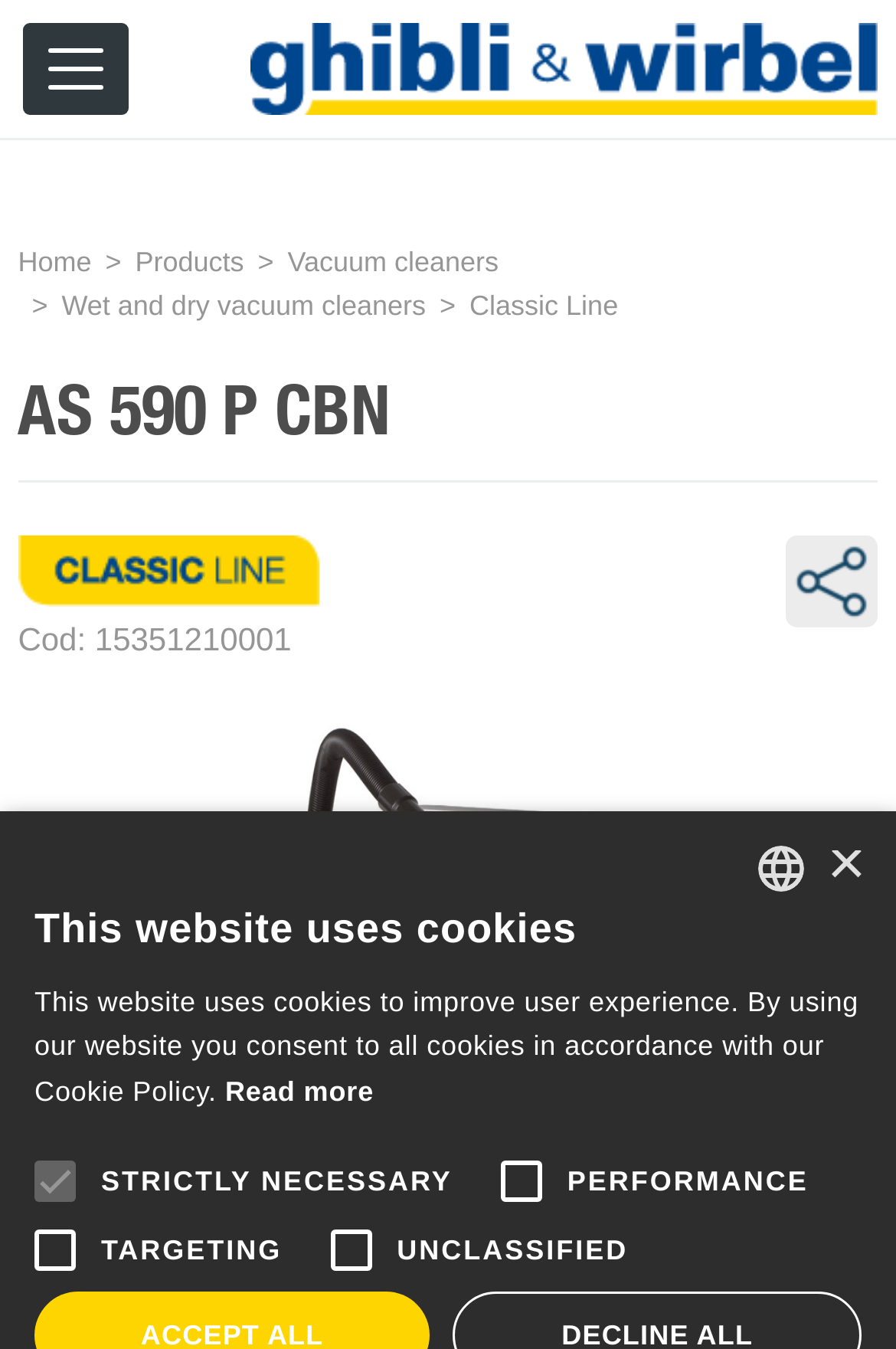With reference to the screenshot, provide a detailed response to the question below:
How many language options are available?

The language options are located at the bottom of the webpage and include Italian, English, French, German, and Spanish, which can be counted to determine the total number of options.